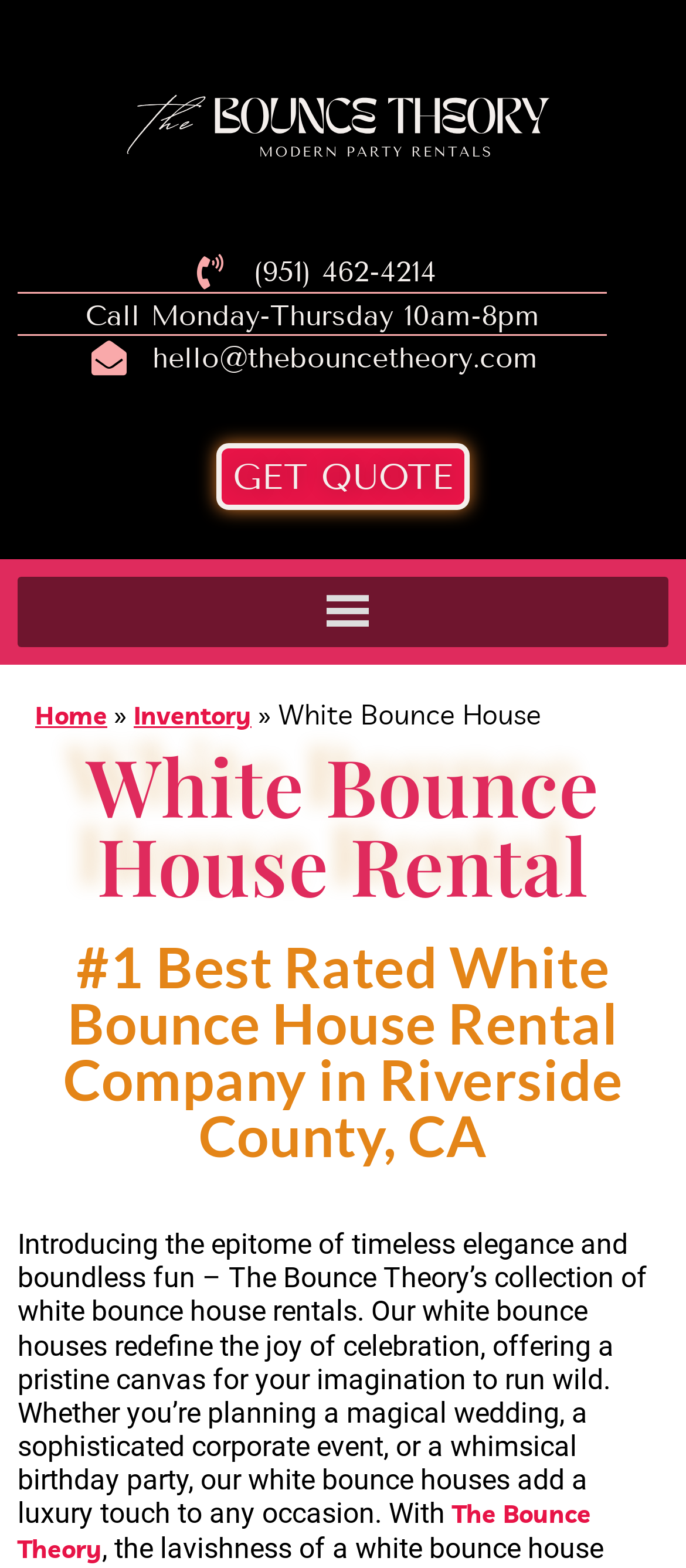What is the company name that offers bounce house rentals?
Based on the image, answer the question with as much detail as possible.

I found the company name by looking at the heading element with the text 'White Bounce House Rental' and the link element with the text 'The Bounce Theory' which is located at the top of the page, indicating it's the company name.